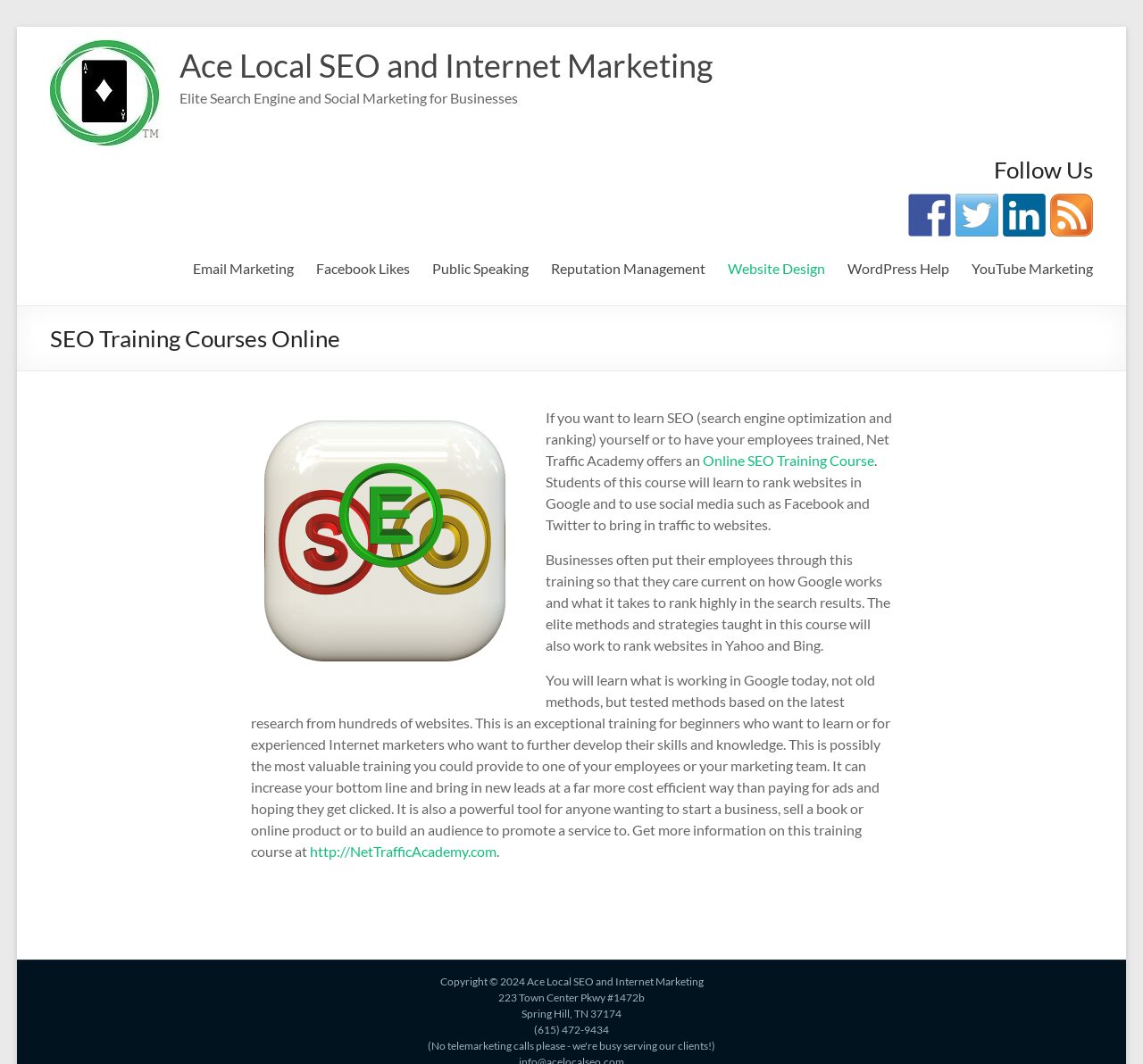What is the name of the academy offering SEO training?
Please provide a comprehensive answer based on the information in the image.

I found the answer by reading the text in the article section, which mentions 'Net Traffic Academy offers an Online SEO Training Course'.